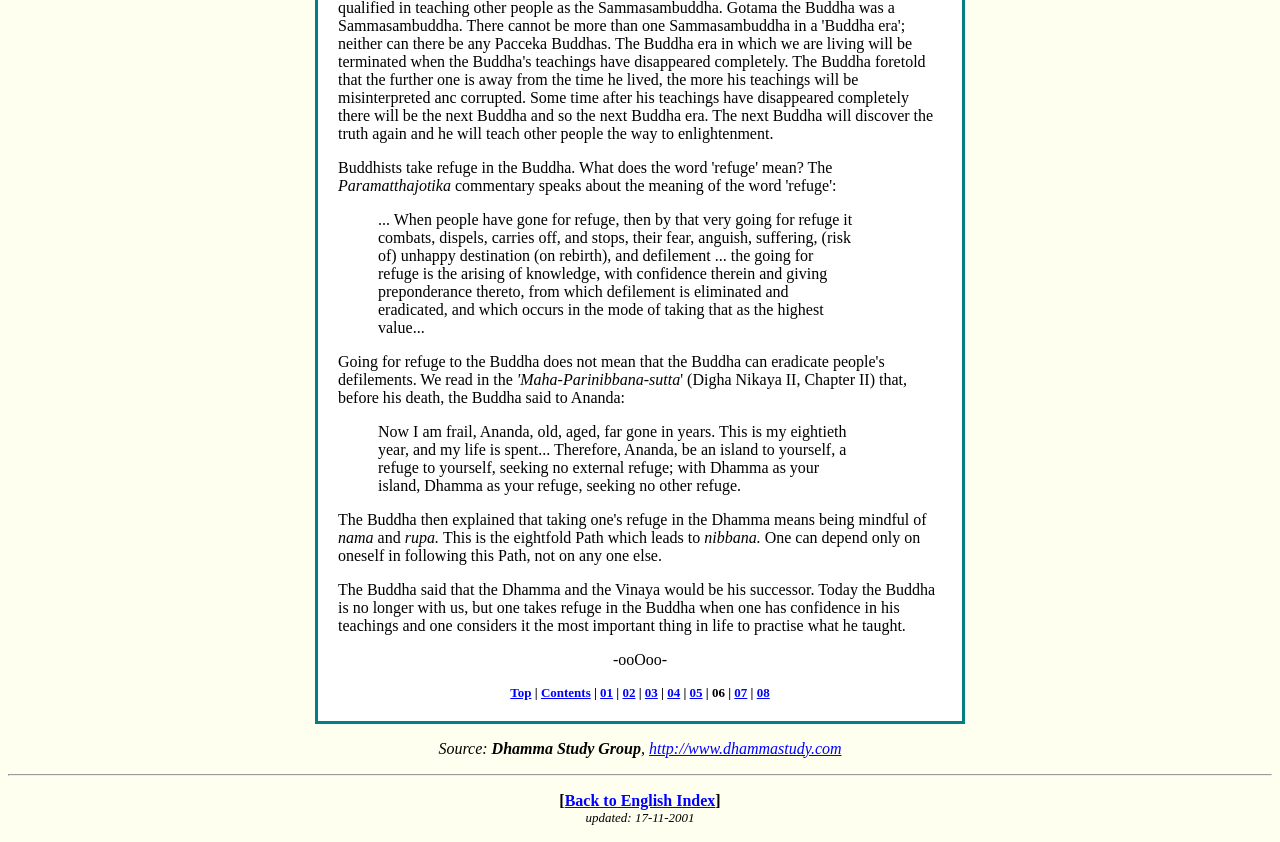Locate the bounding box of the user interface element based on this description: "http://www.dhammastudy.com".

[0.507, 0.878, 0.657, 0.898]